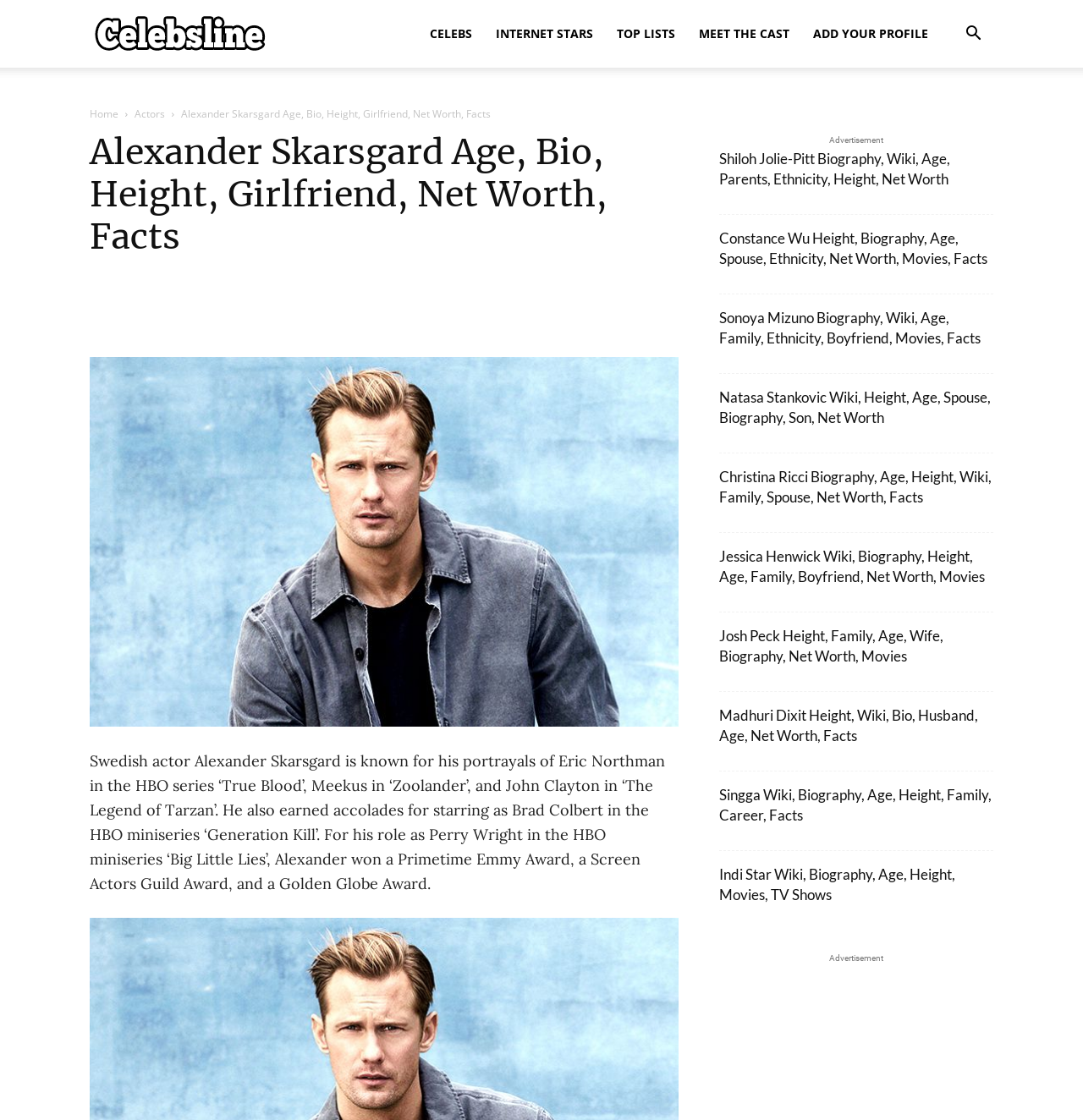Specify the bounding box coordinates for the region that must be clicked to perform the given instruction: "Search for something".

[0.88, 0.024, 0.917, 0.039]